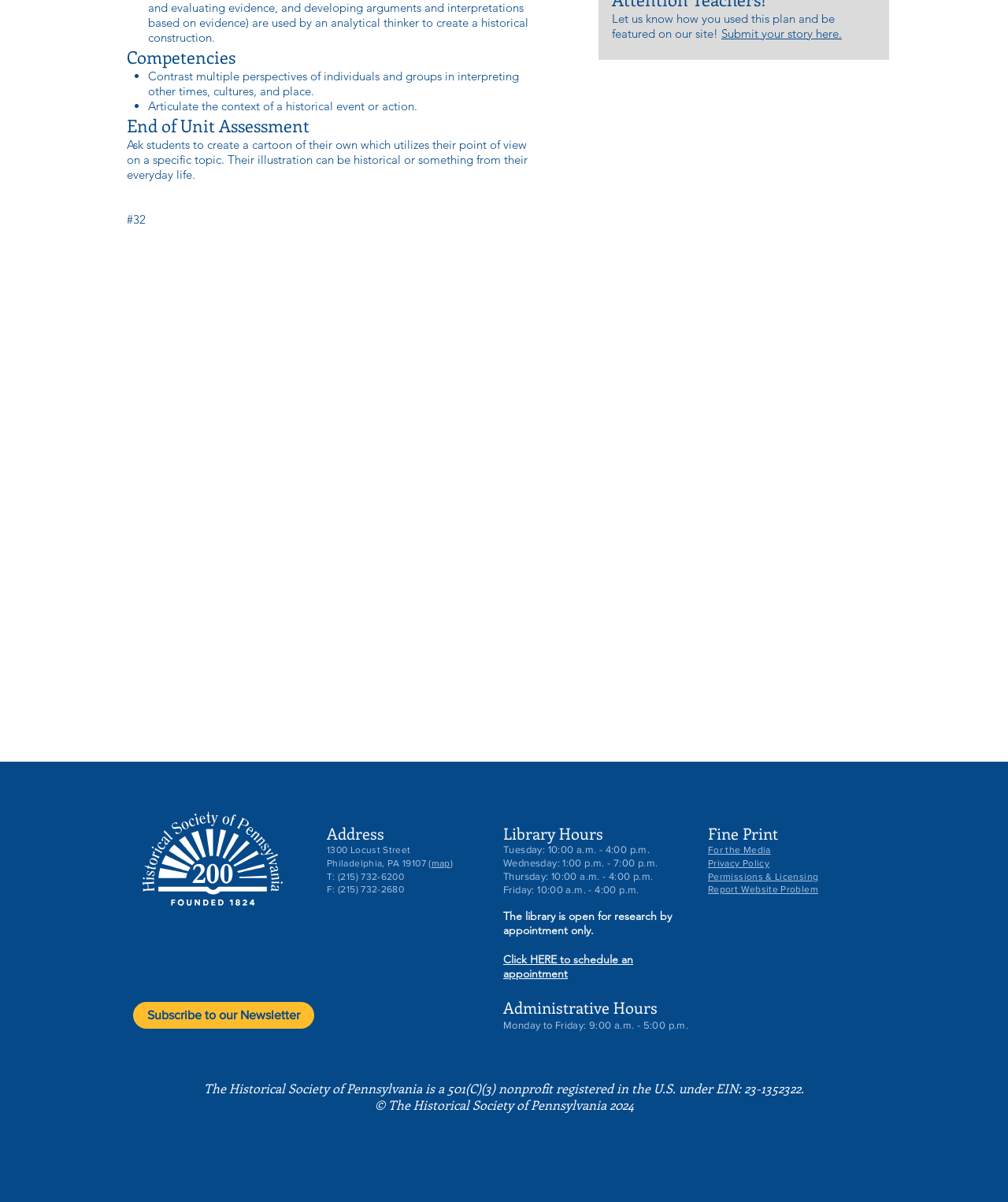What is the purpose of the 'Submit your story here' link?
Using the image as a reference, deliver a detailed and thorough answer to the question.

The link 'Submit your story here' is located below the text 'Let us know how you used this plan and be featured on our site!' which suggests that the link is intended for users to share their stories or experiences with the plan, and potentially get featured on the website.